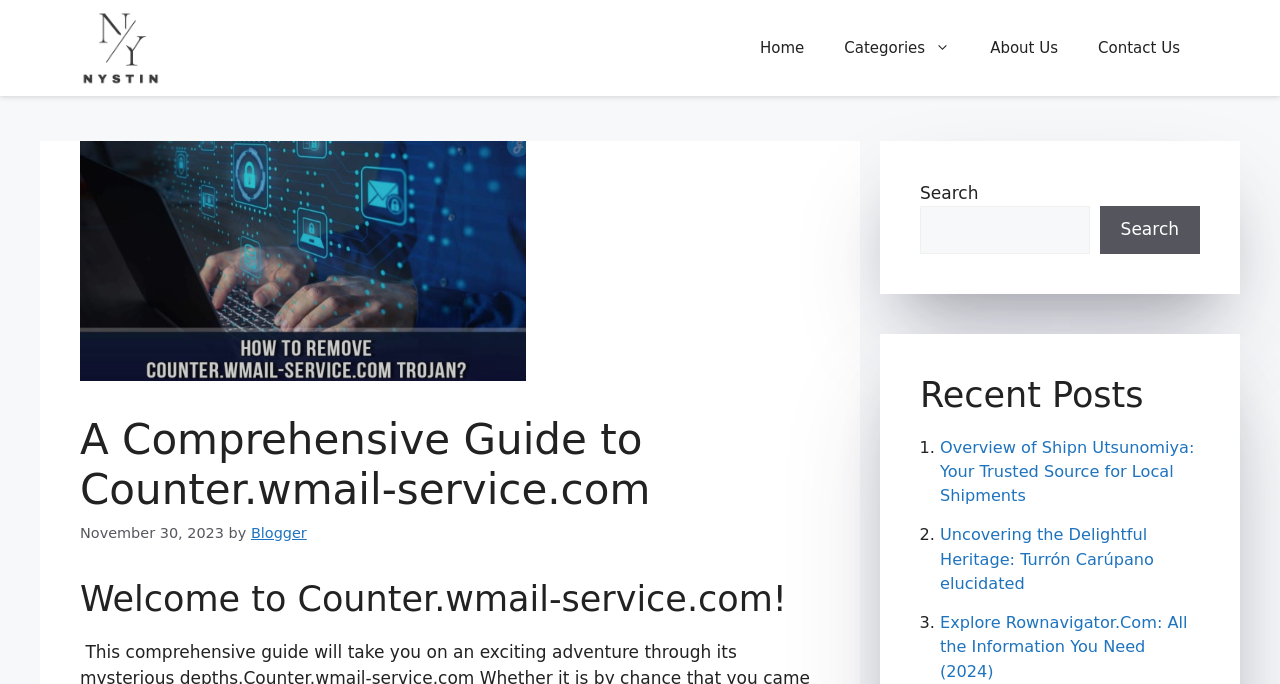What is the name of the website?
Provide a detailed answer to the question using information from the image.

I determined the answer by looking at the banner element at the top of the webpage, which contains the link 'NYSTIN' and the image 'NYSTIN'. Additionally, the navigation menu also contains a link 'counter.wmail-service.com', which further confirms the website's name.